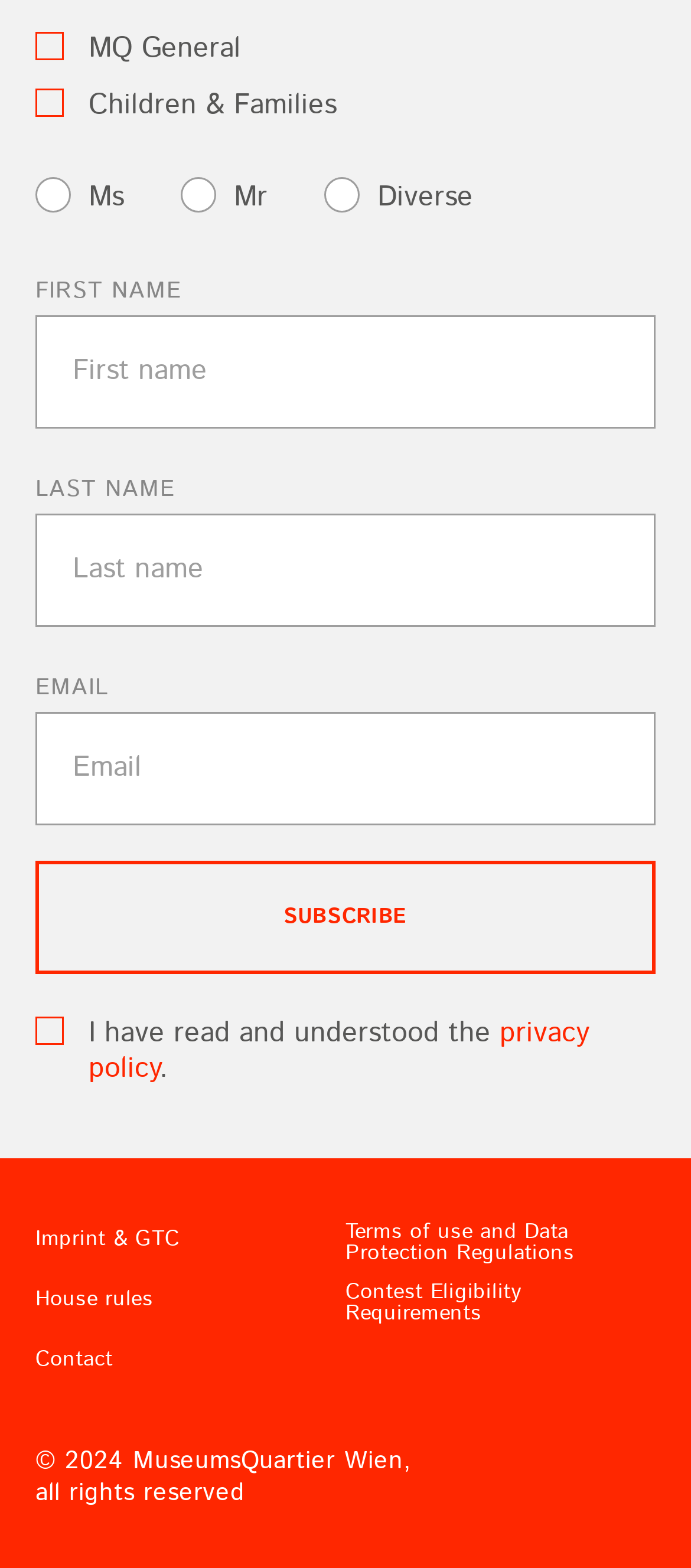Based on the provided description, "House rules", find the bounding box of the corresponding UI element in the screenshot.

[0.051, 0.822, 0.222, 0.835]